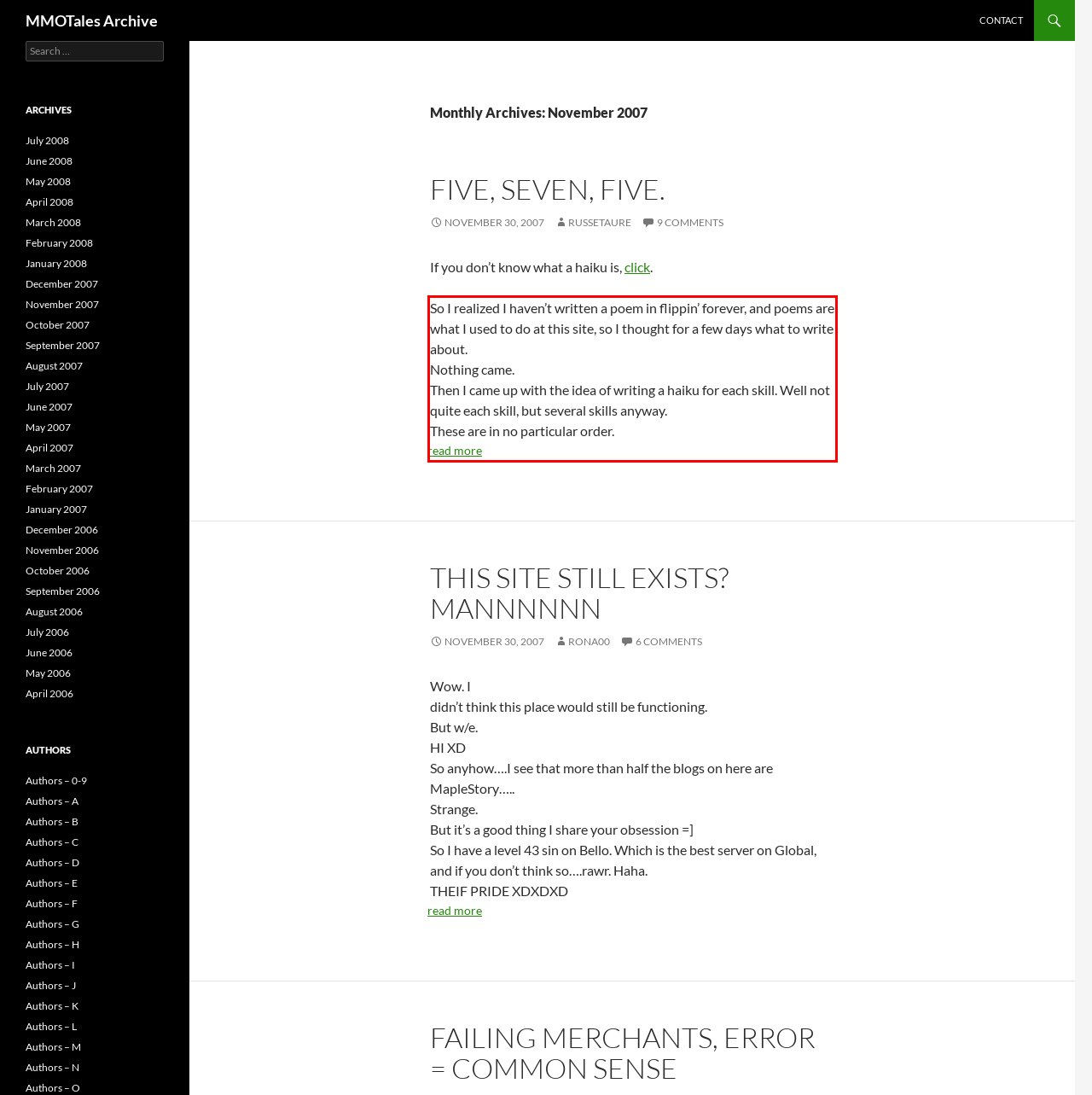Identify the text within the red bounding box on the webpage screenshot and generate the extracted text content.

So I realized I haven’t written a poem in flippin’ forever, and poems are what I used to do at this site, so I thought for a few days what to write about. Nothing came. Then I came up with the idea of writing a haiku for each skill. Well not quite each skill, but several skills anyway. These are in no particular order. read more